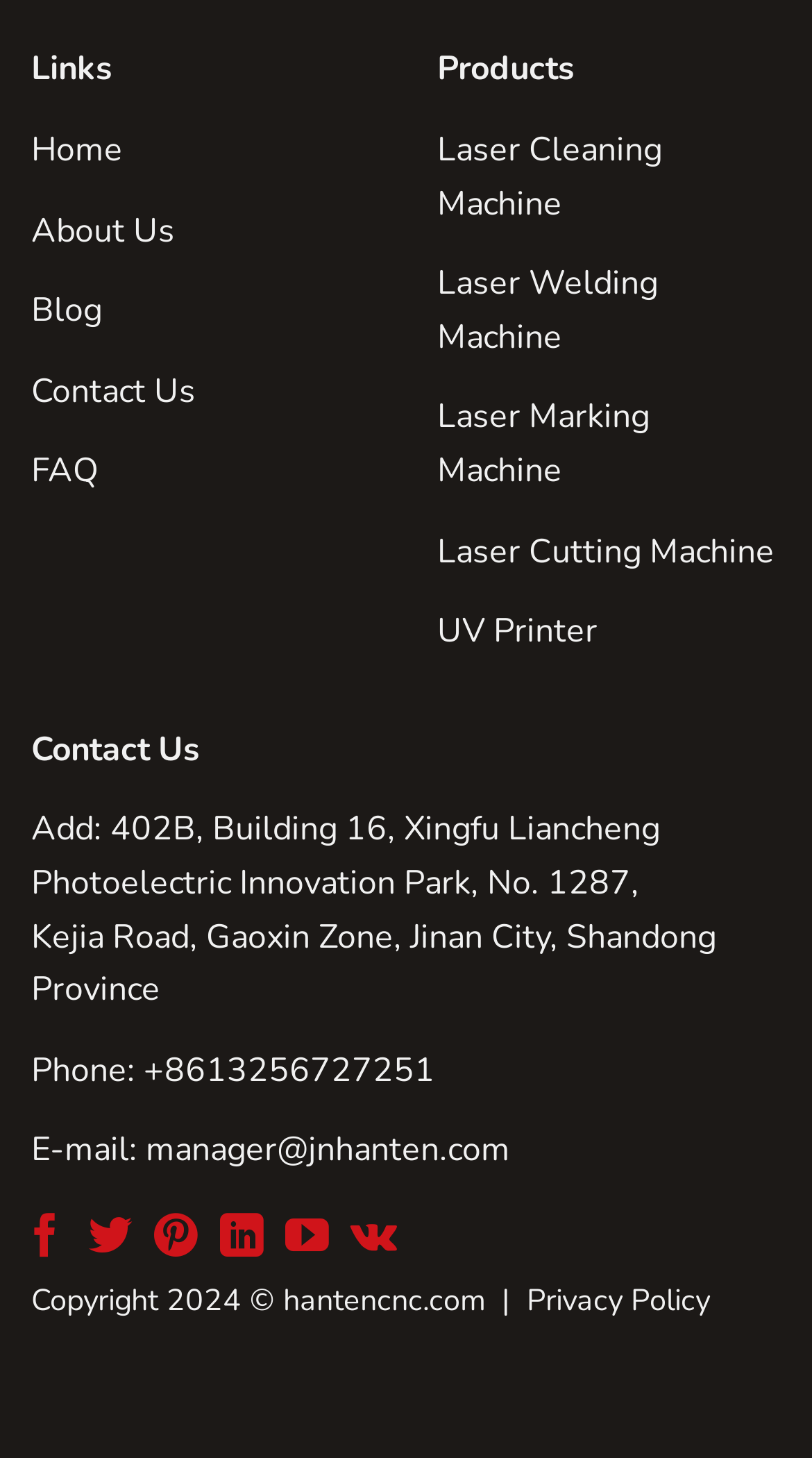Please identify the bounding box coordinates of the area that needs to be clicked to follow this instruction: "follow on facebook".

[0.029, 0.834, 0.083, 0.867]